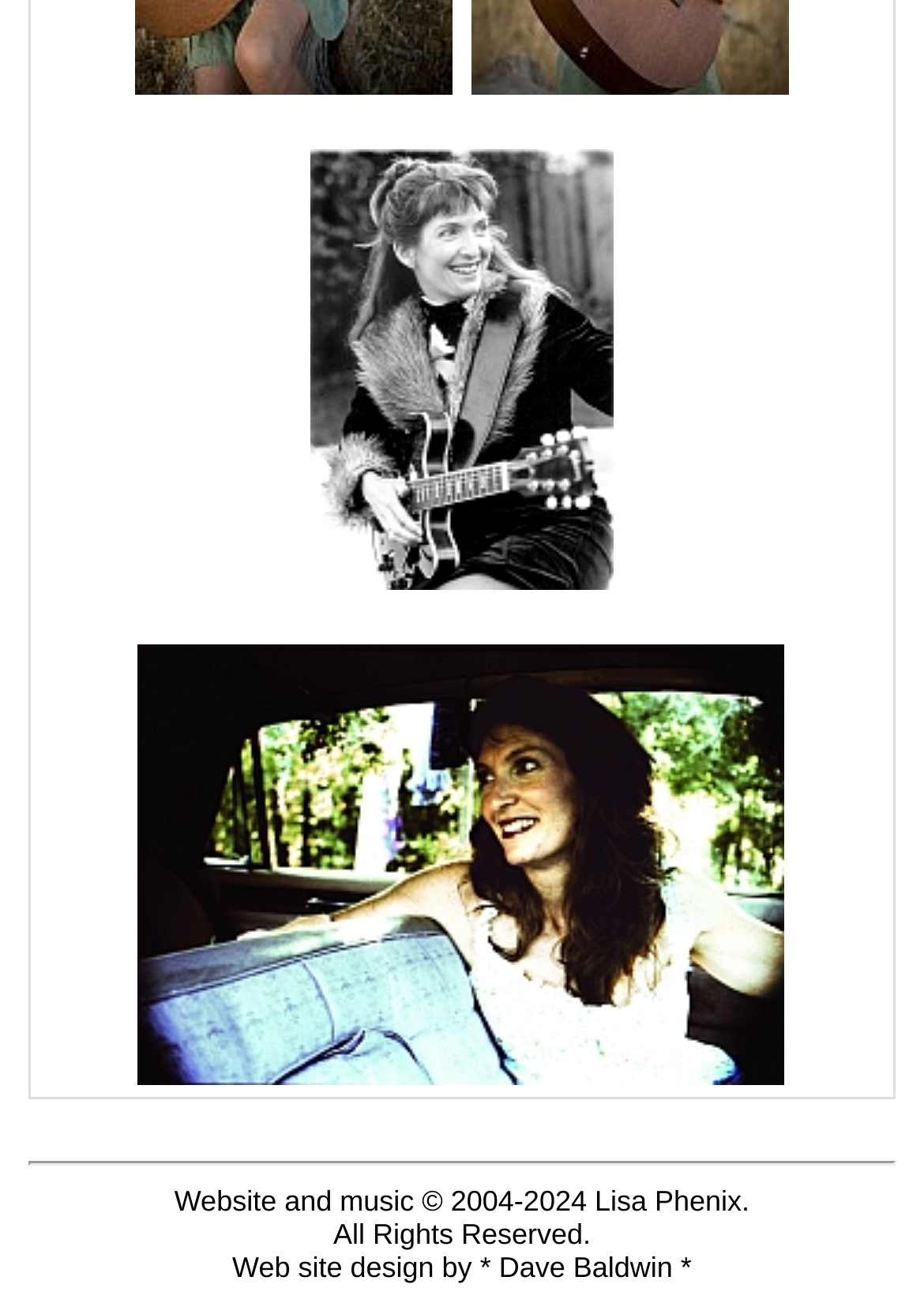How many links are on the webpage?
Respond to the question with a single word or phrase according to the image.

5